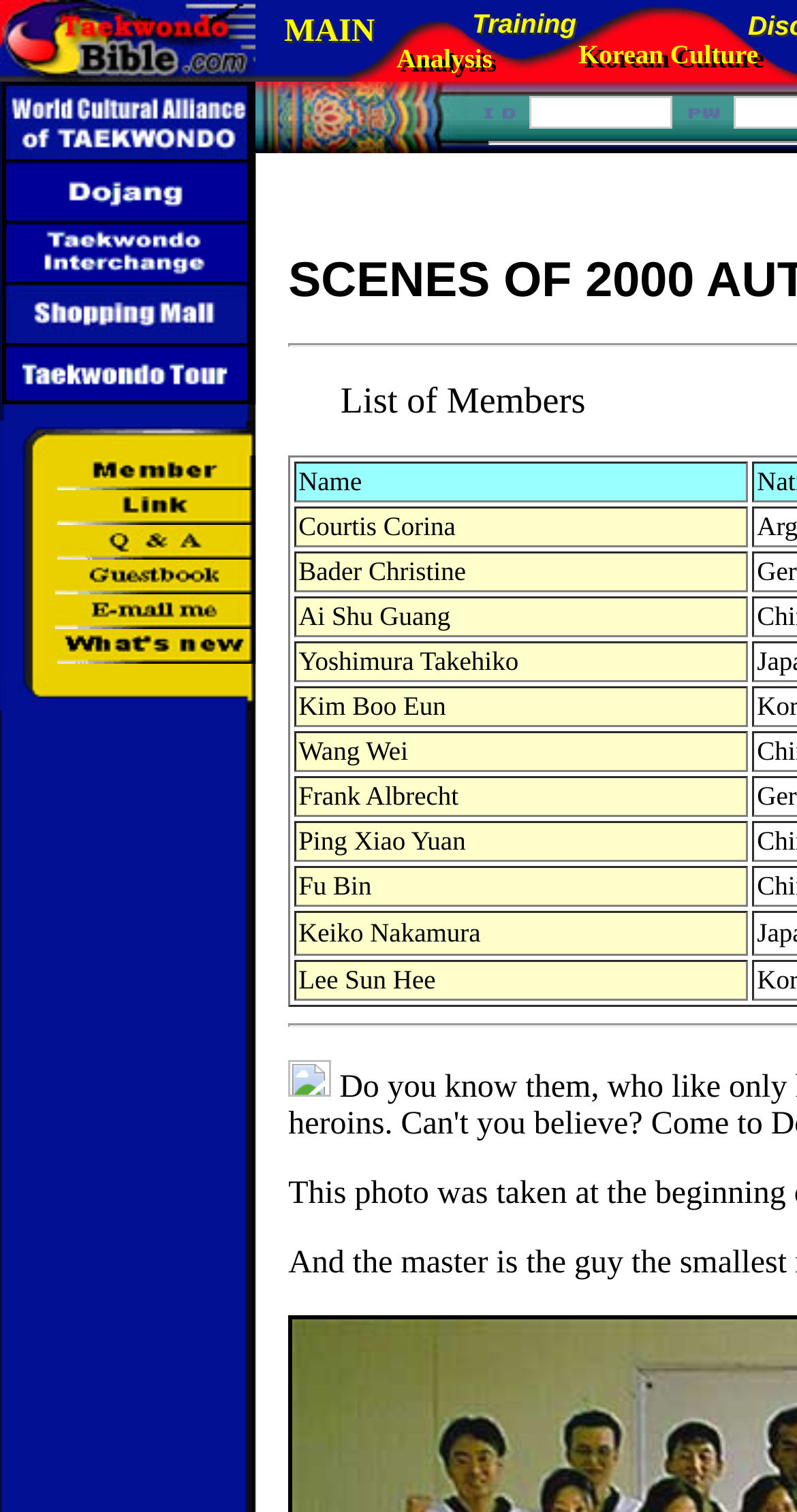Based on the provided description, "Korean Culture", find the bounding box of the corresponding UI element in the screenshot.

[0.726, 0.026, 0.951, 0.046]